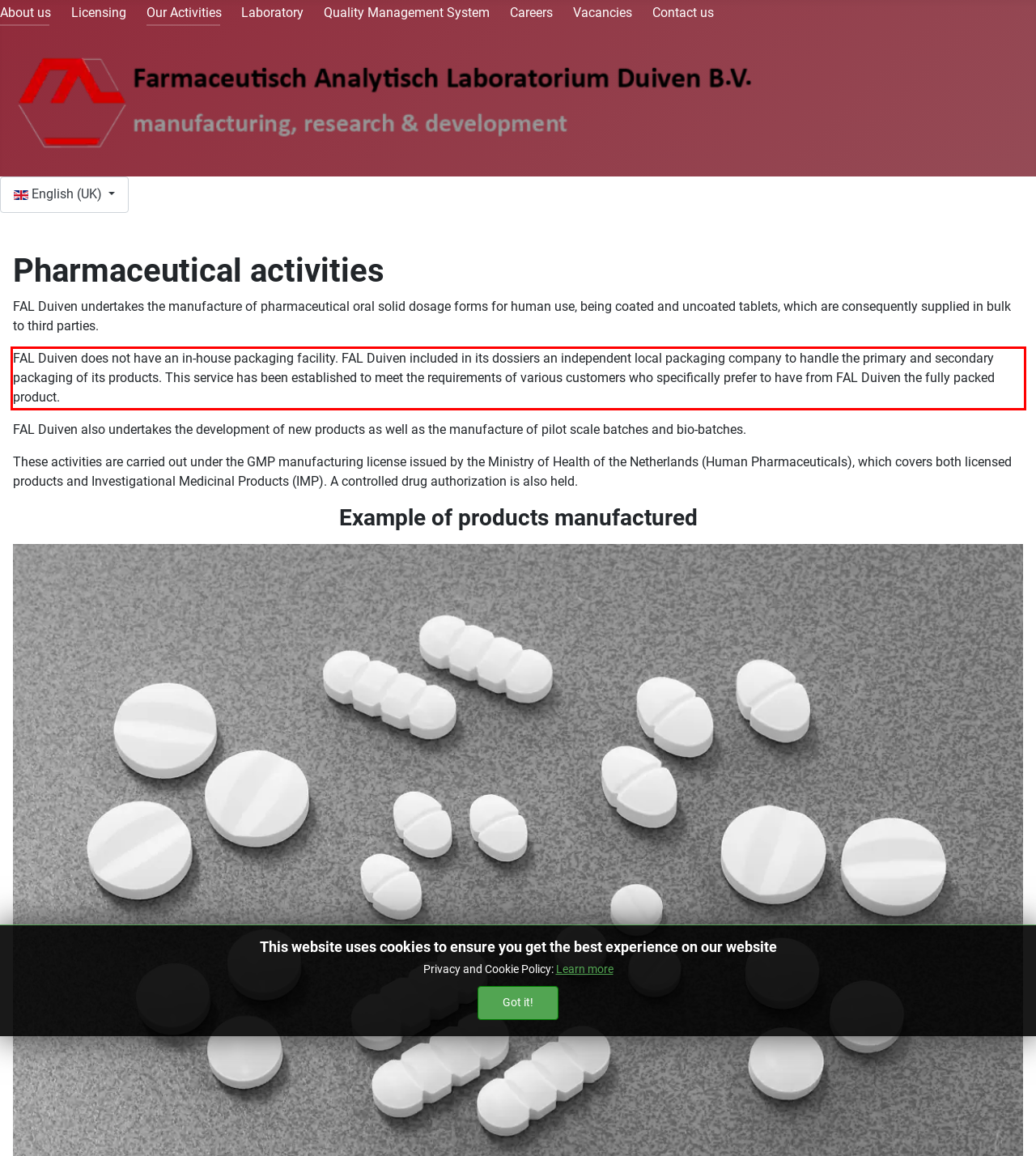Please perform OCR on the text content within the red bounding box that is highlighted in the provided webpage screenshot.

FAL Duiven does not have an in-house packaging facility. FAL Duiven included in its dossiers an independent local packaging company to handle the primary and secondary packaging of its products. This service has been established to meet the requirements of various customers who specifically prefer to have from FAL Duiven the fully packed product.